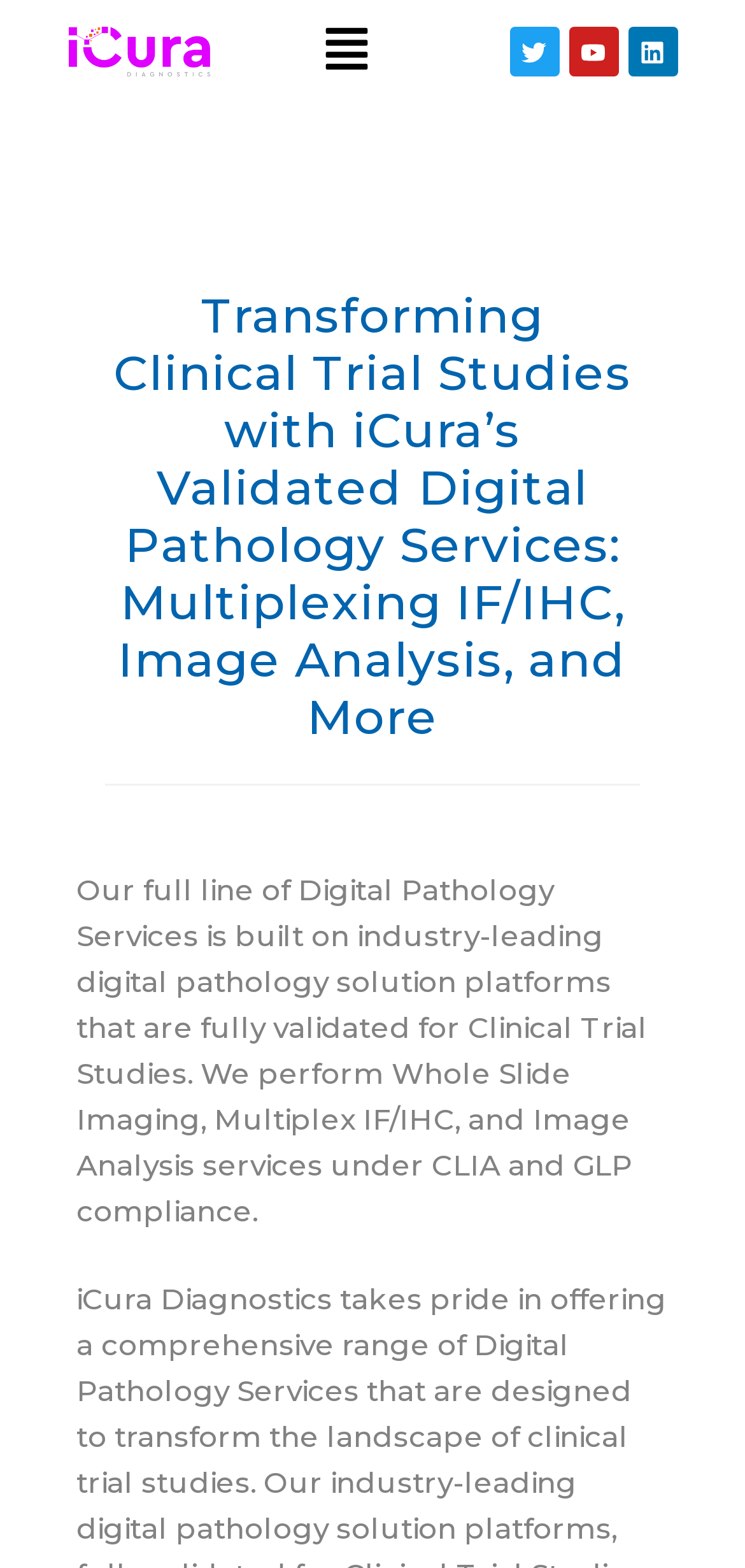Is there a menu button at the top?
Offer a detailed and exhaustive answer to the question.

I found a button element with the text 'Menu' located at the top of the page, which suggests that there is a menu button available.